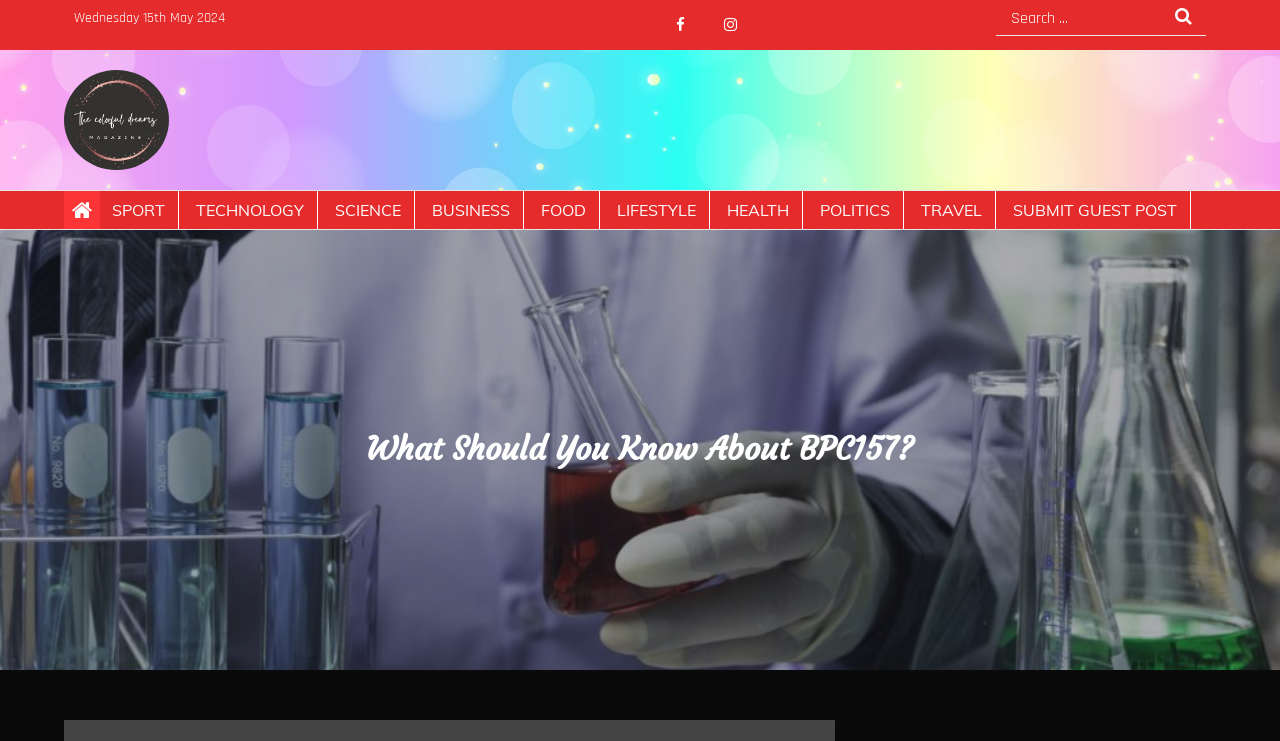Explain the webpage in detail.

This webpage is about BPC157 peptide, specifically discussing its potential benefits in healing intestinal damage, ulcers, joint, and bone damage. 

At the top left of the page, there is a date displayed as "Wednesday 15th May 2024". Next to the date, there are four social media links, represented by icons. 

On the top right, there is a search bar with a label "Search for:". 

Below the search bar, there is a navigation menu labeled "Primary Menu" that spans the entire width of the page. The menu consists of 10 links: SPORT, TECHNOLOGY, SCIENCE, BUSINESS, FOOD, LIFESTYLE, HEALTH, POLITICS, TRAVEL, and SUBMIT GUEST POST. 

The main content of the page is headed by a title "What Should You Know About BPC157?" which is centered near the top of the page.